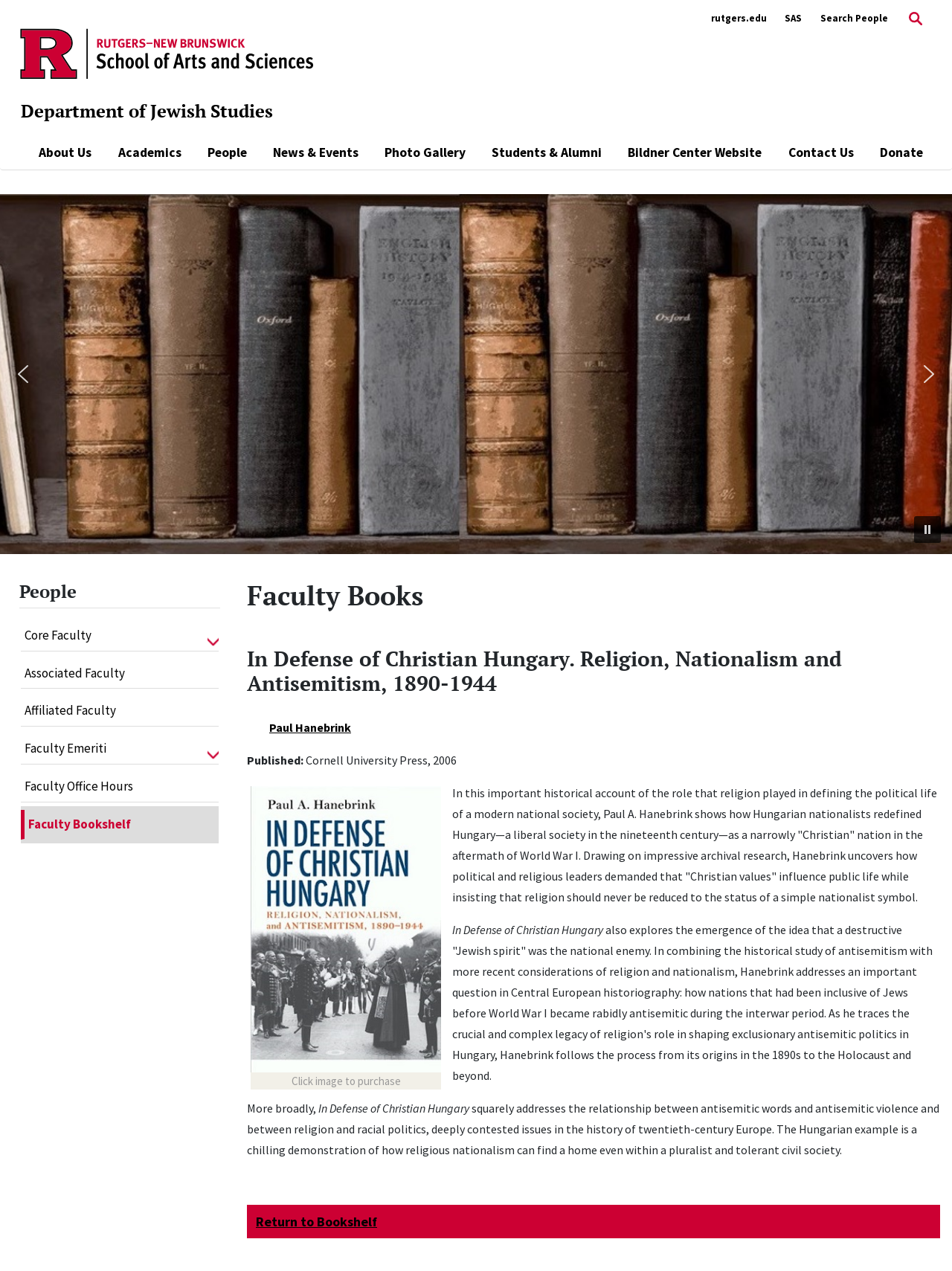Please identify the bounding box coordinates of the element's region that needs to be clicked to fulfill the following instruction: "Click the 'Return to Bookshelf' link". The bounding box coordinates should consist of four float numbers between 0 and 1, i.e., [left, top, right, bottom].

[0.269, 0.954, 0.396, 0.968]